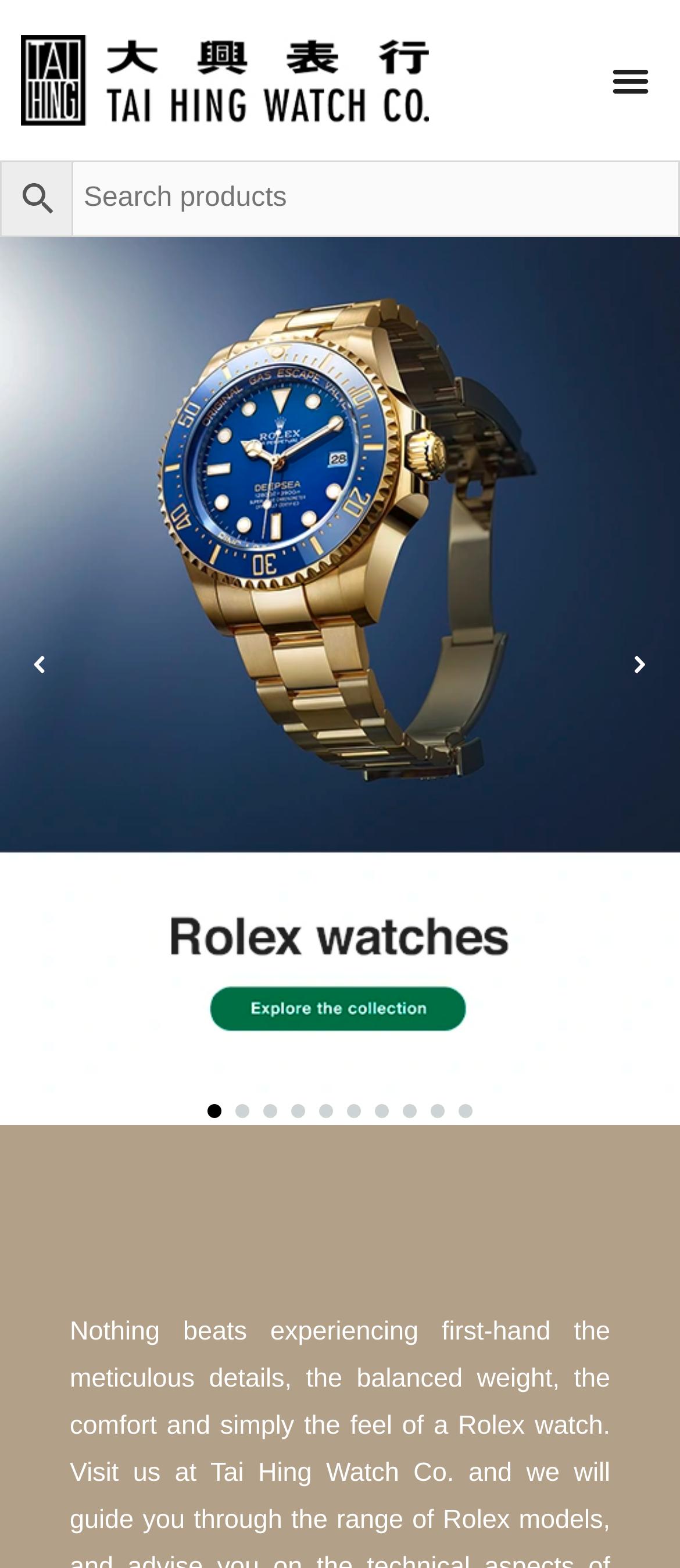What is the text on the first slide of the slider?
Look at the image and respond with a one-word or short phrase answer.

Tai Hing Watch Co. your Official Rolex Retailer